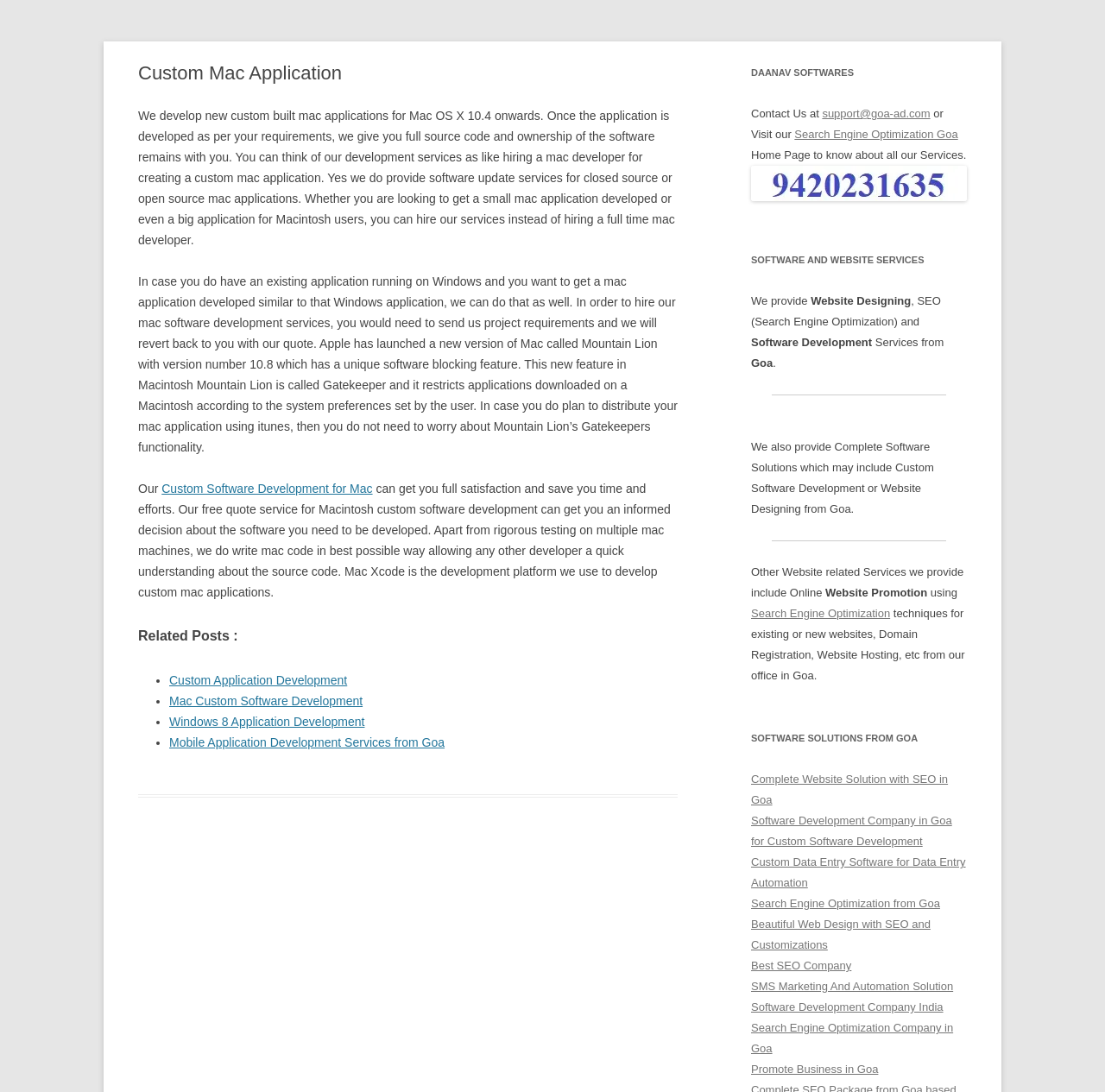Find the bounding box of the UI element described as: "support@goa-ad.com". The bounding box coordinates should be given as four float values between 0 and 1, i.e., [left, top, right, bottom].

[0.744, 0.098, 0.842, 0.11]